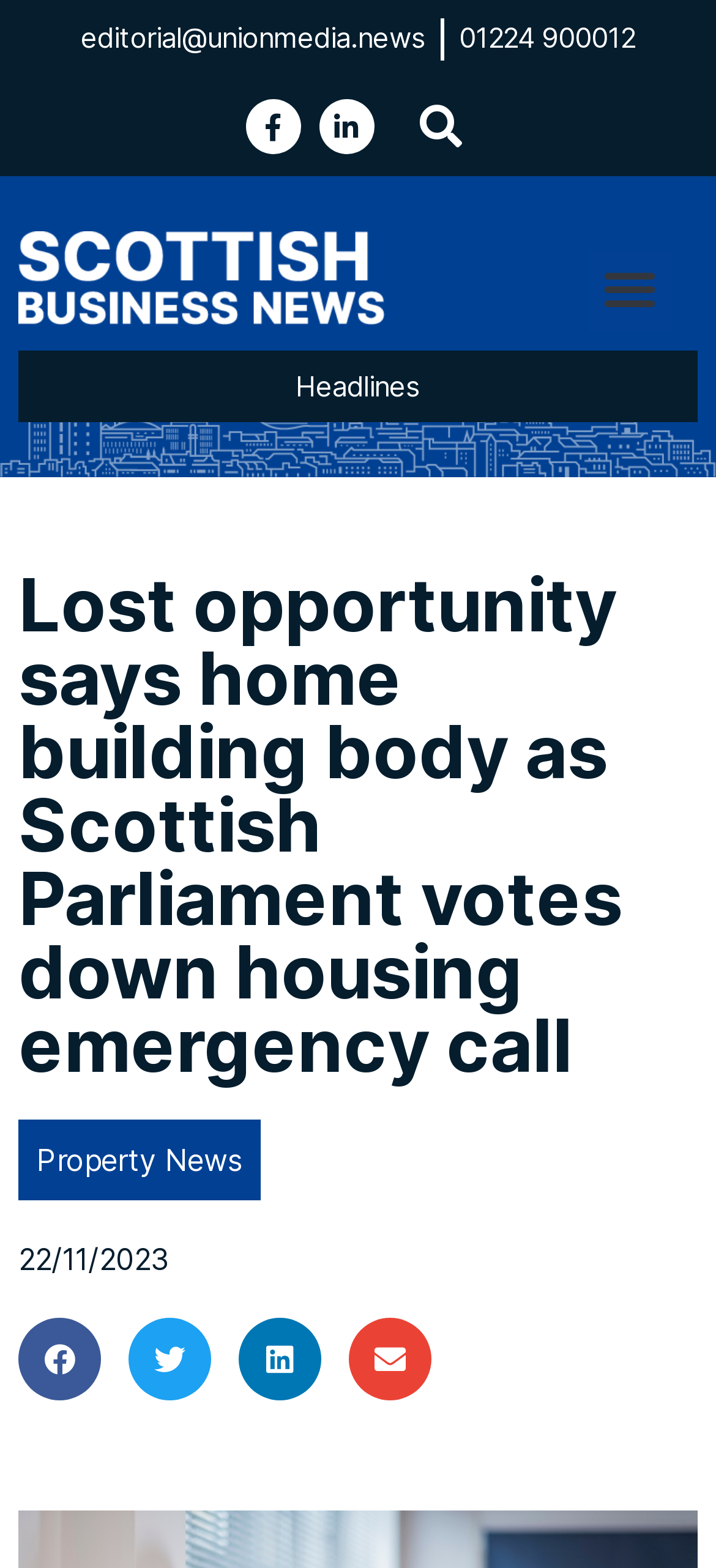Identify and extract the heading text of the webpage.

Lost opportunity says home building body as Scottish Parliament votes down housing emergency call